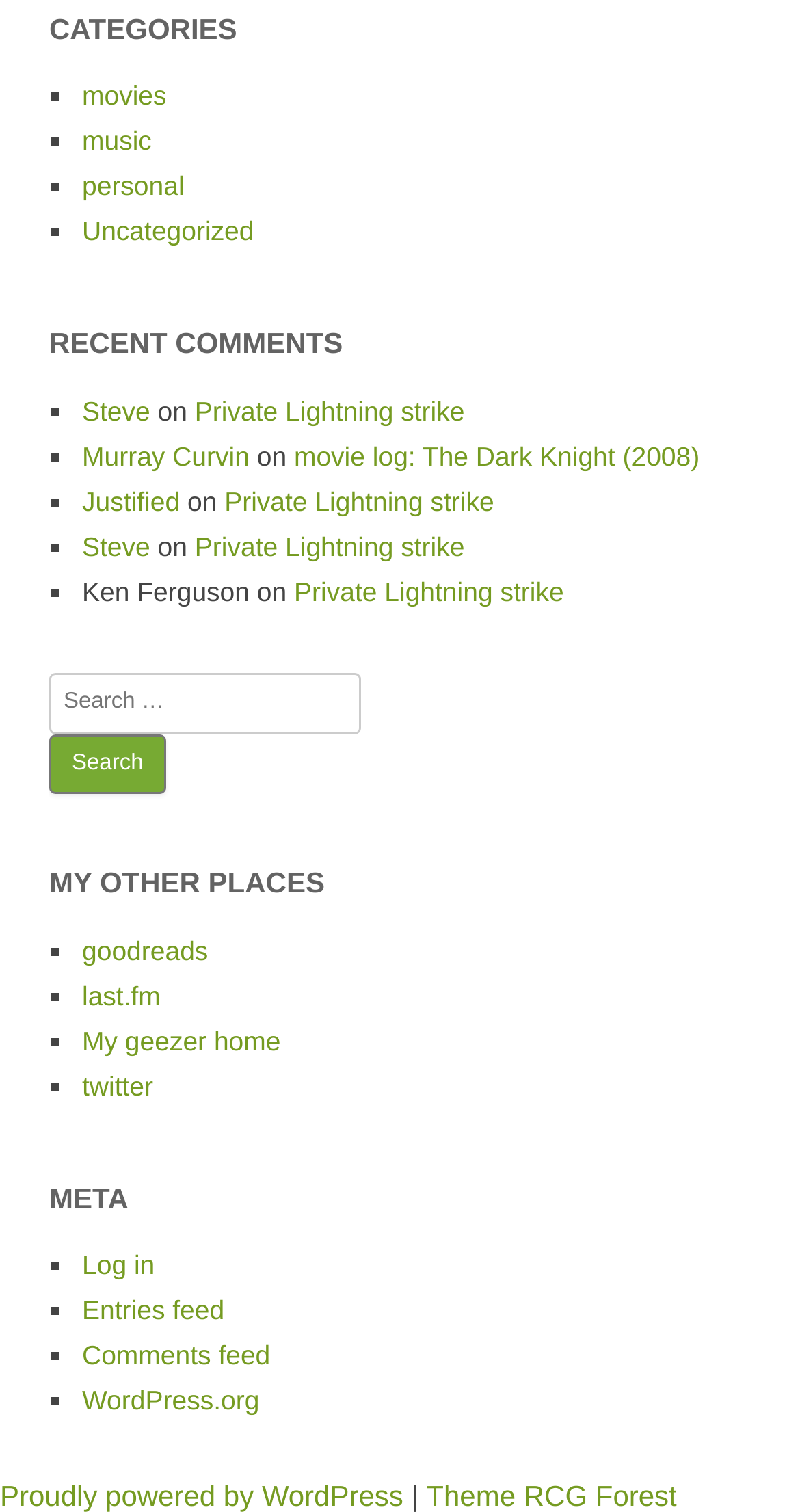Please find the bounding box for the following UI element description. Provide the coordinates in (top-left x, top-left y, bottom-right x, bottom-right y) format, with values between 0 and 1: Encyclopedia

None